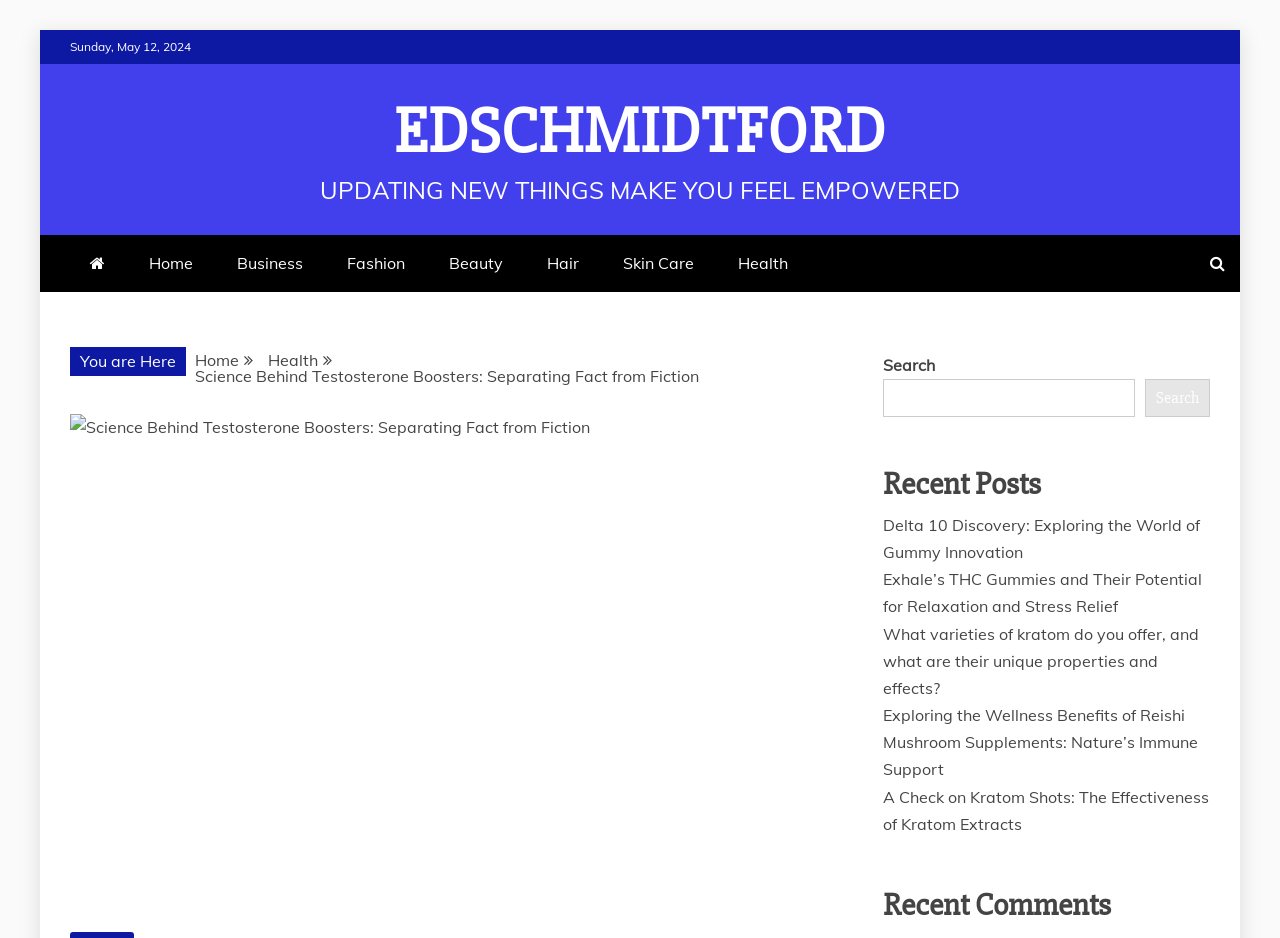Please give the bounding box coordinates of the area that should be clicked to fulfill the following instruction: "Click on the 'EDSCHMIDTFORD' link". The coordinates should be in the format of four float numbers from 0 to 1, i.e., [left, top, right, bottom].

[0.308, 0.1, 0.692, 0.183]